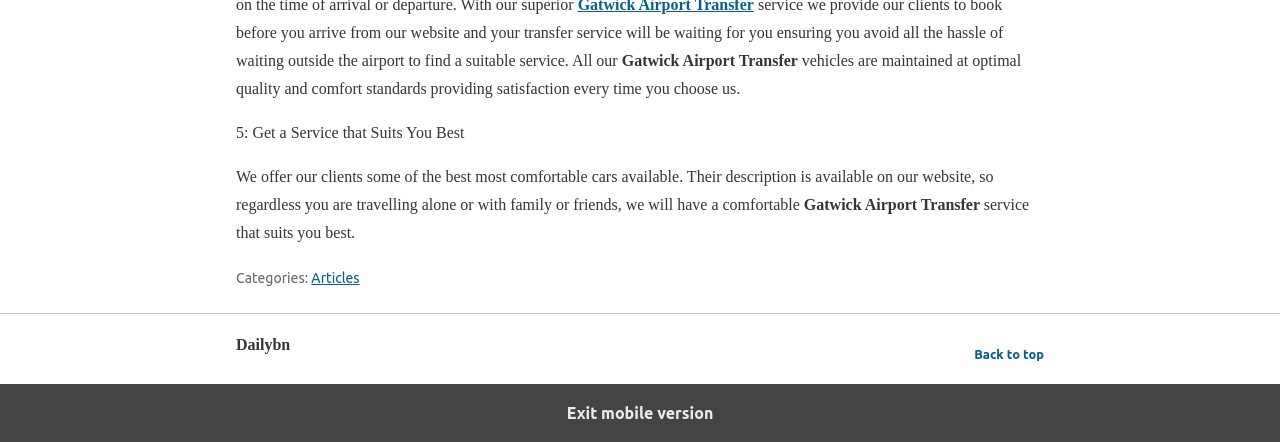Identify the bounding box for the element characterized by the following description: "Back to top".

[0.761, 0.775, 0.816, 0.833]